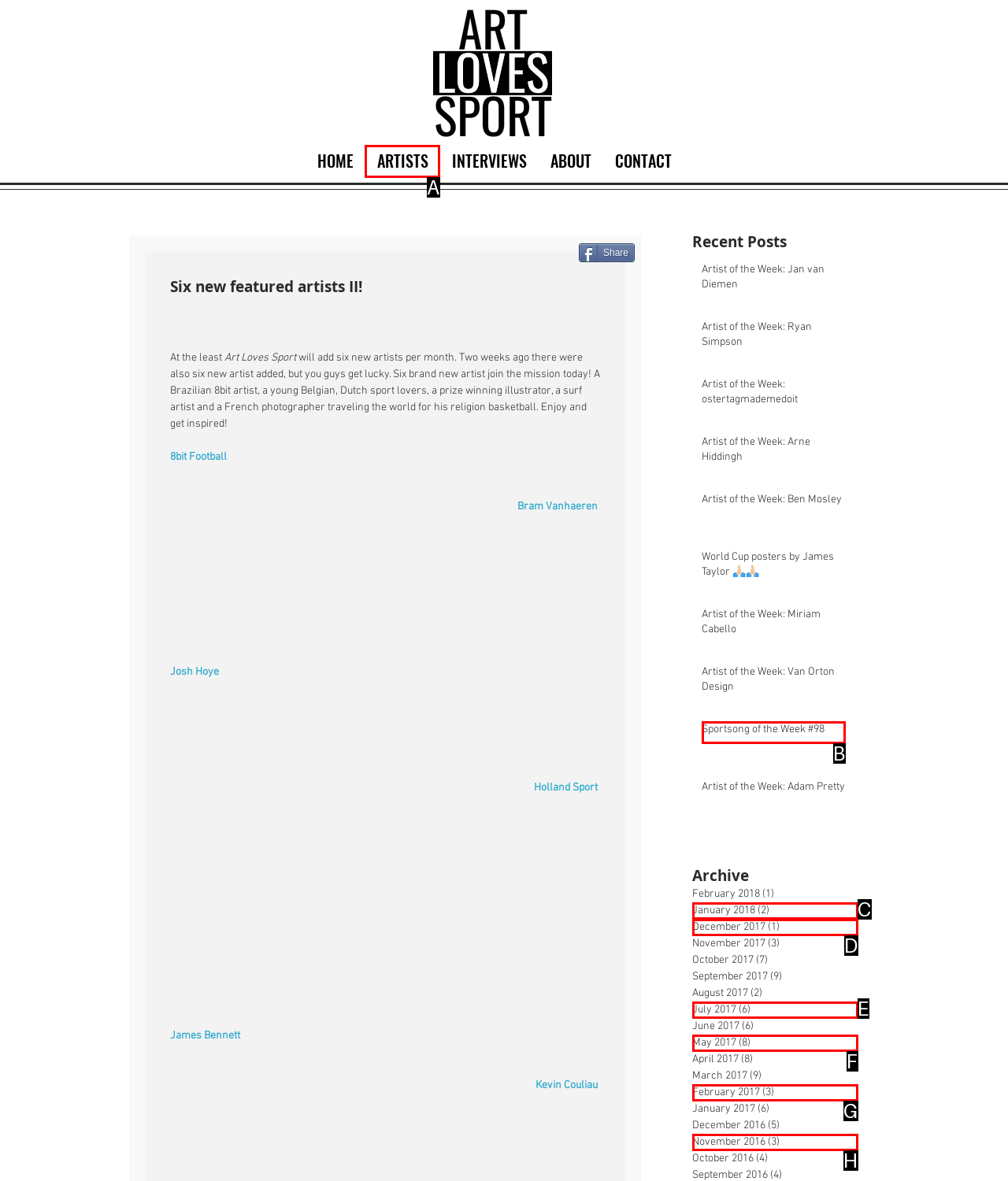From the given choices, which option should you click to complete this task: Go to the 'ARTISTS' page? Answer with the letter of the correct option.

A